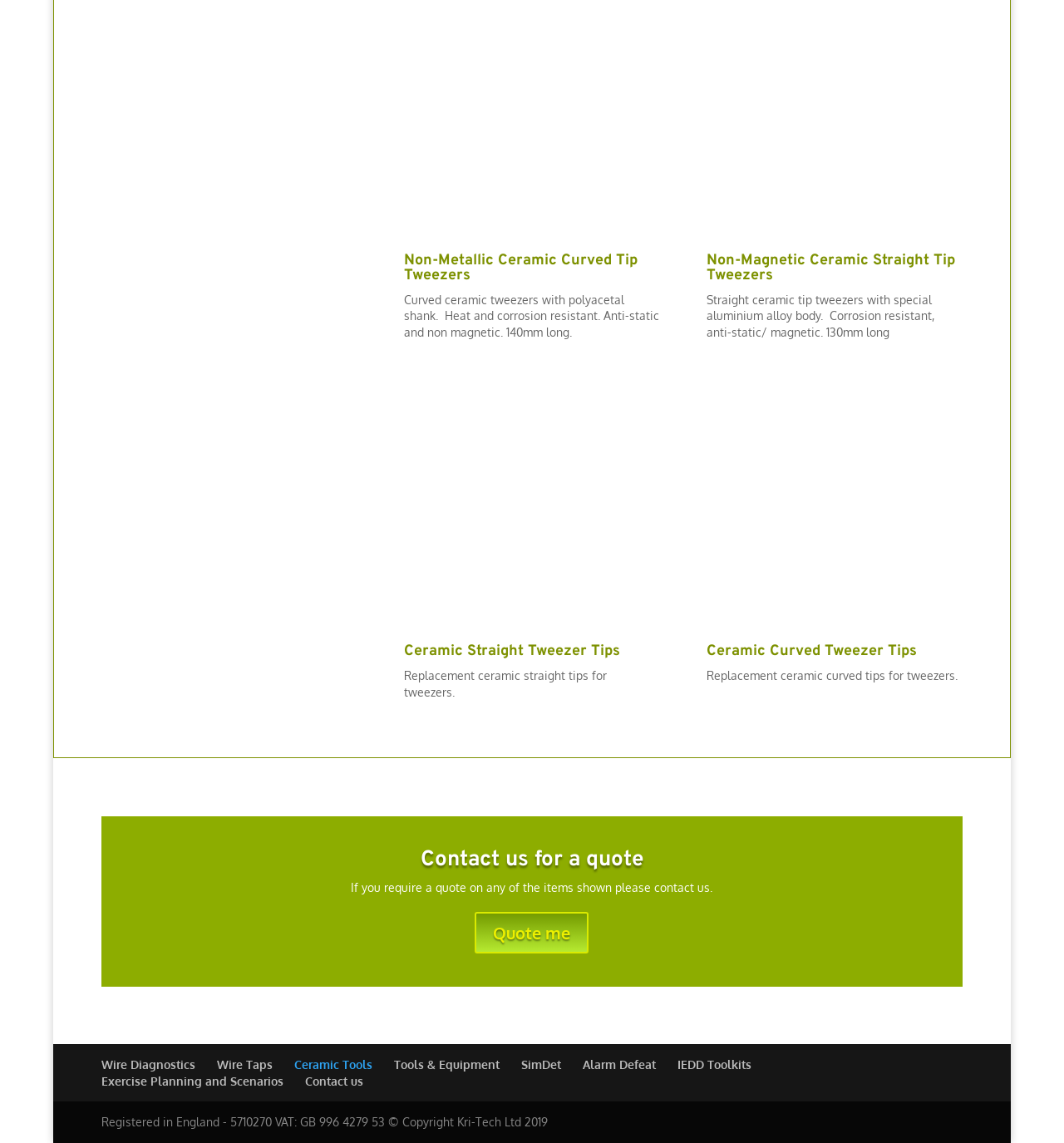Given the description "SimDet", provide the bounding box coordinates of the corresponding UI element.

[0.49, 0.925, 0.527, 0.938]